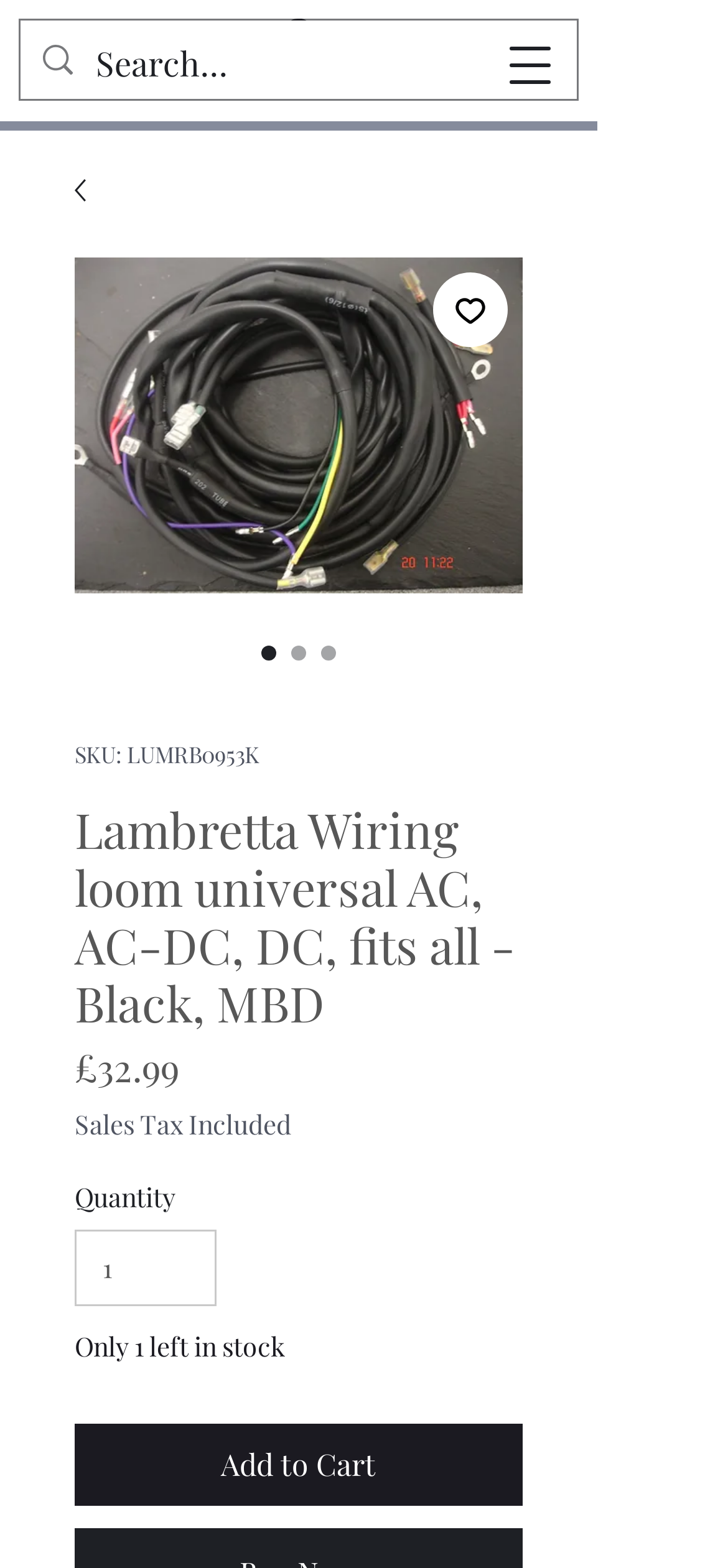Determine the bounding box coordinates for the UI element described. Format the coordinates as (top-left x, top-left y, bottom-right x, bottom-right y) and ensure all values are between 0 and 1. Element description: input value="1" aria-label="Quantity" value="1"

[0.103, 0.784, 0.298, 0.833]